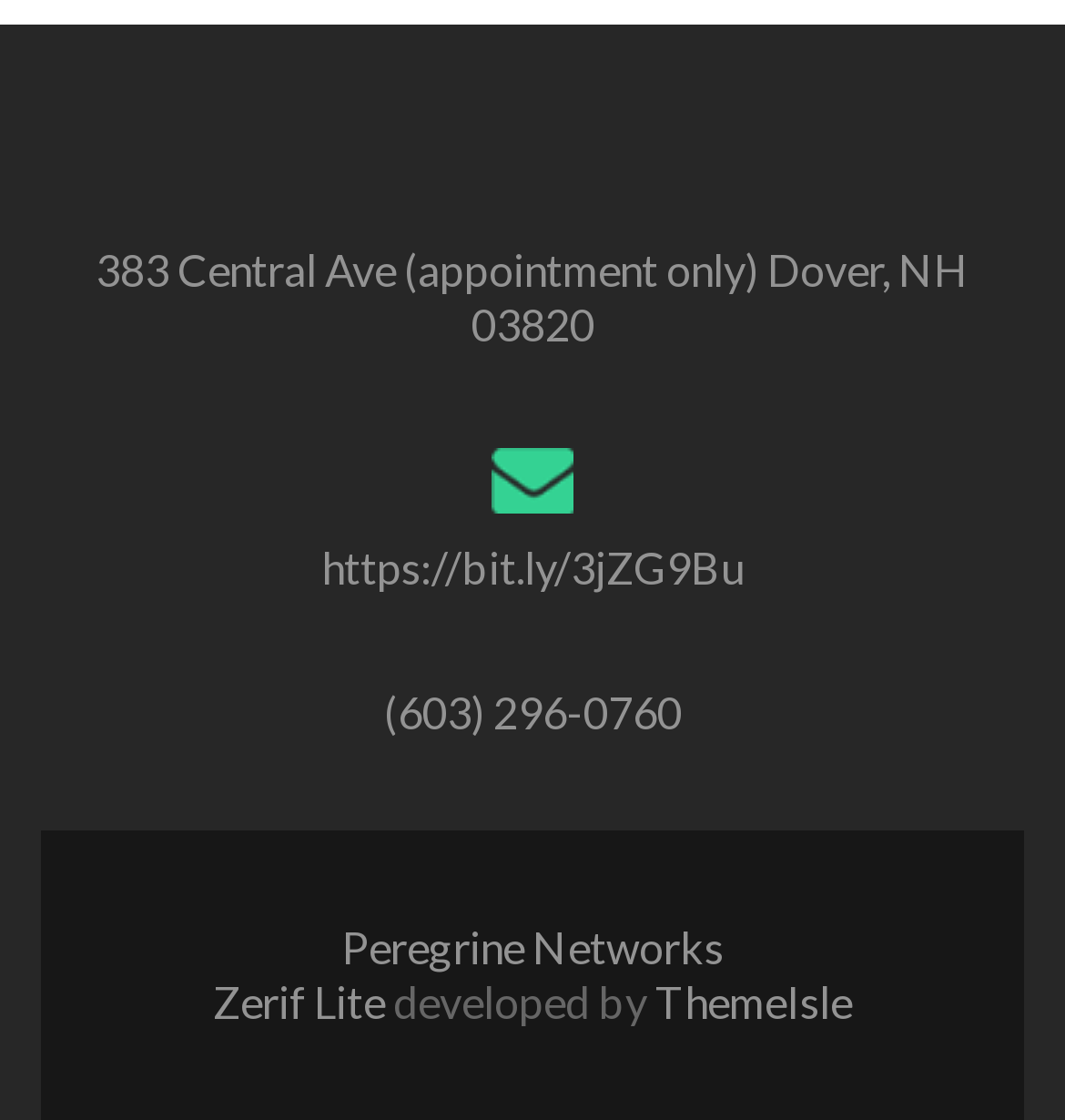Provide a brief response to the question below using one word or phrase:
Who developed the website?

ThemeIsle